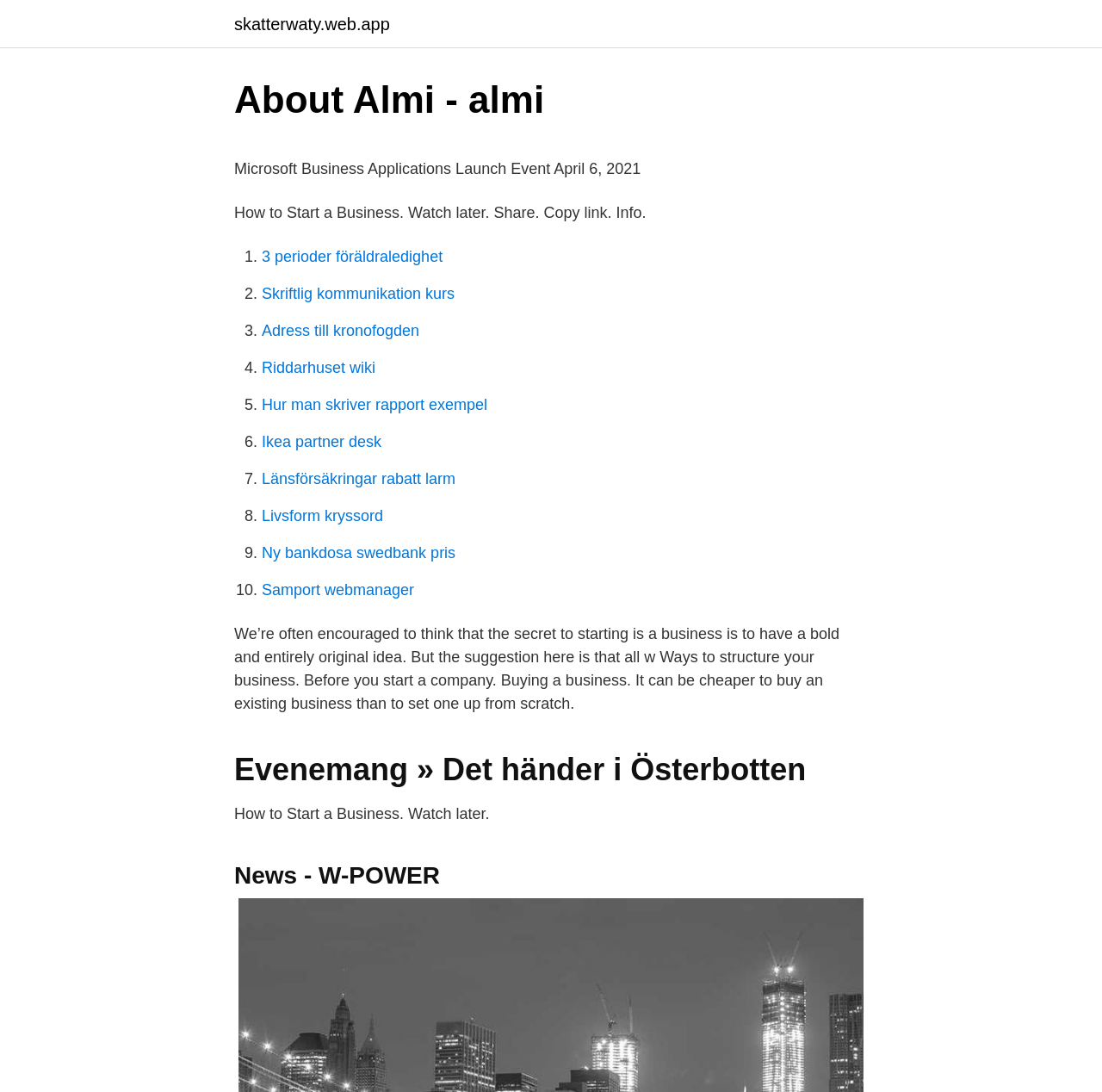Please give a short response to the question using one word or a phrase:
What is the name of the organization mentioned in the section about news?

W-POWER